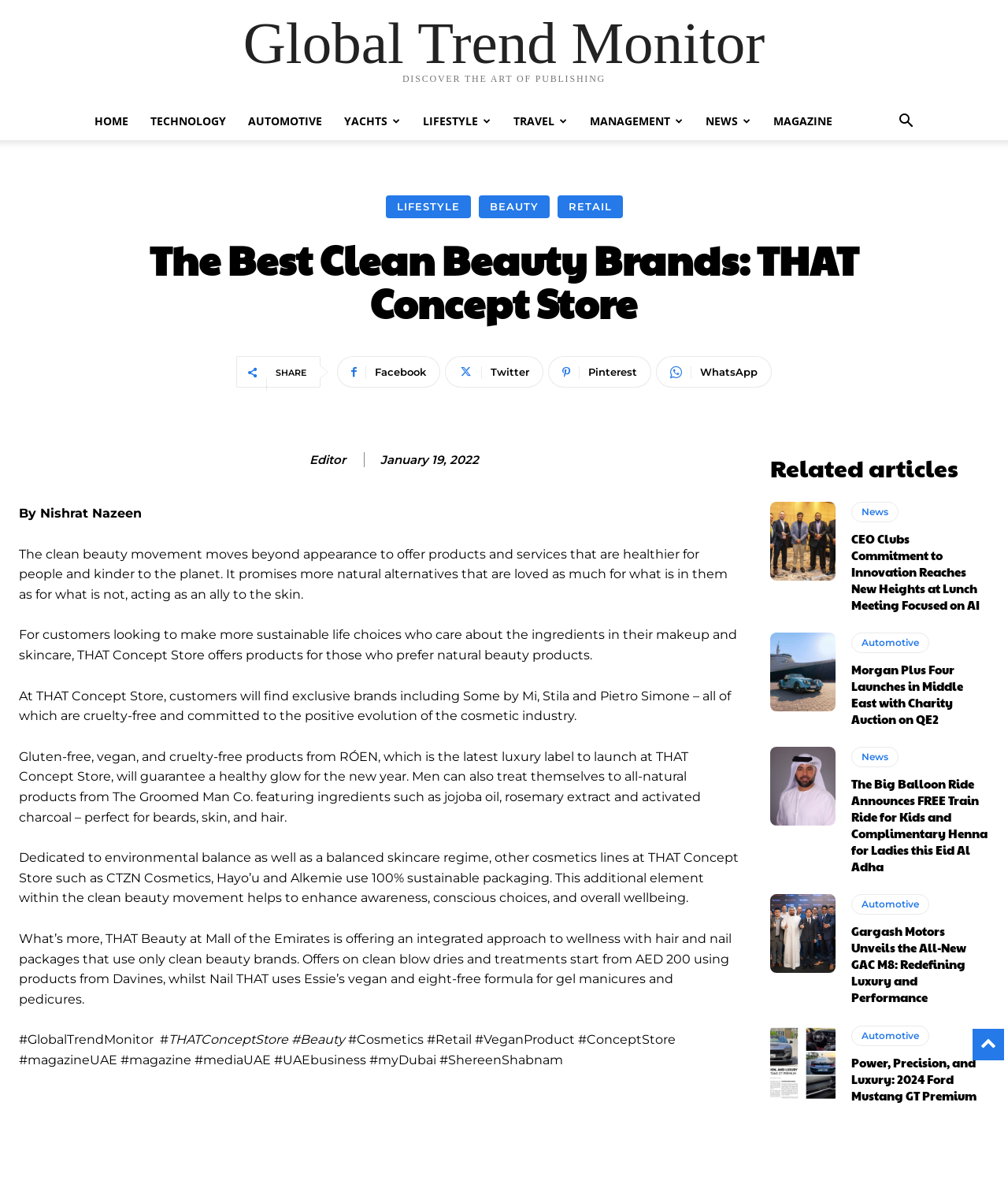Identify the coordinates of the bounding box for the element that must be clicked to accomplish the instruction: "Click on the 'HOME' link".

[0.083, 0.086, 0.138, 0.118]